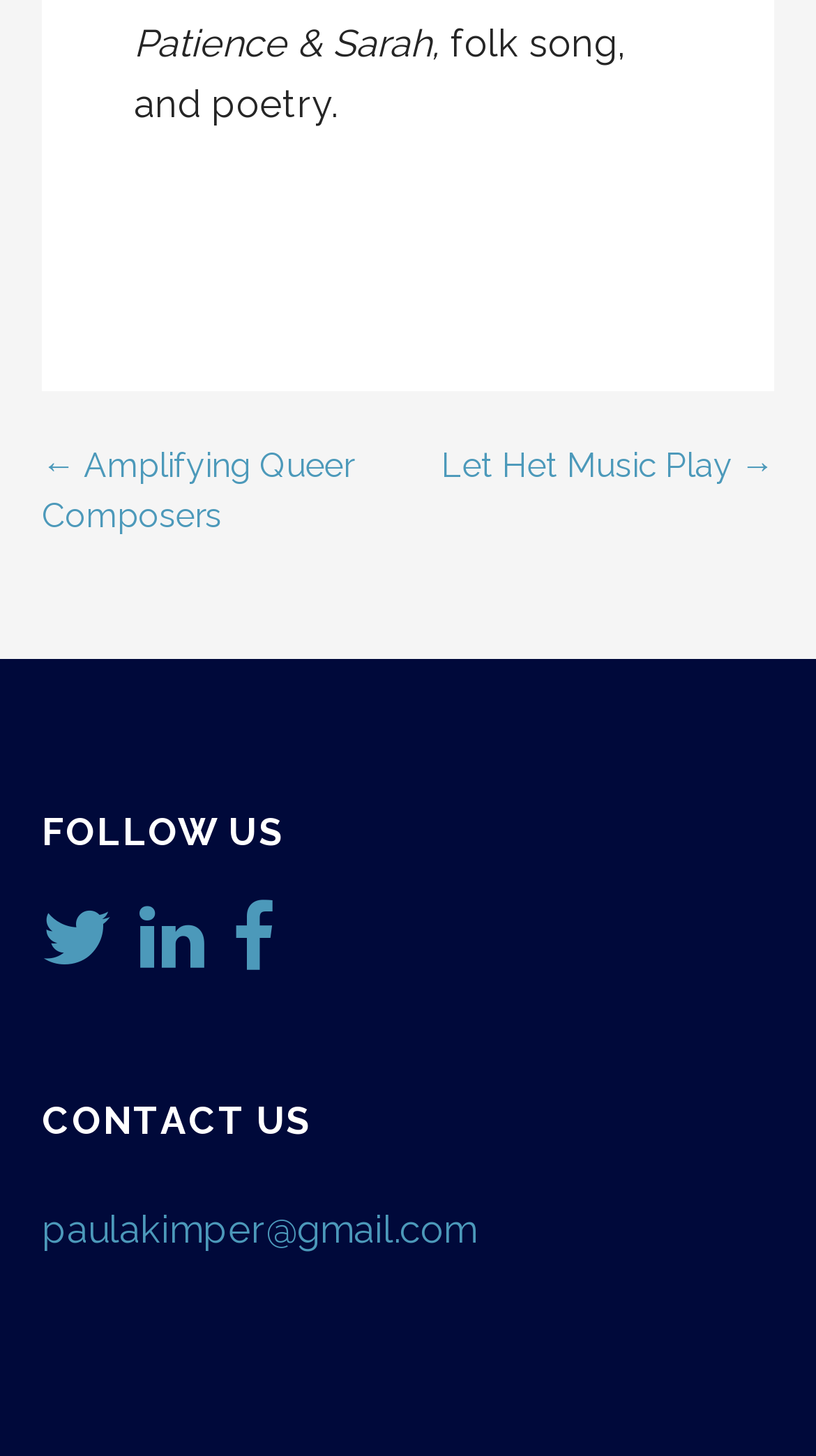Using the provided element description "Get directions", determine the bounding box coordinates of the UI element.

None